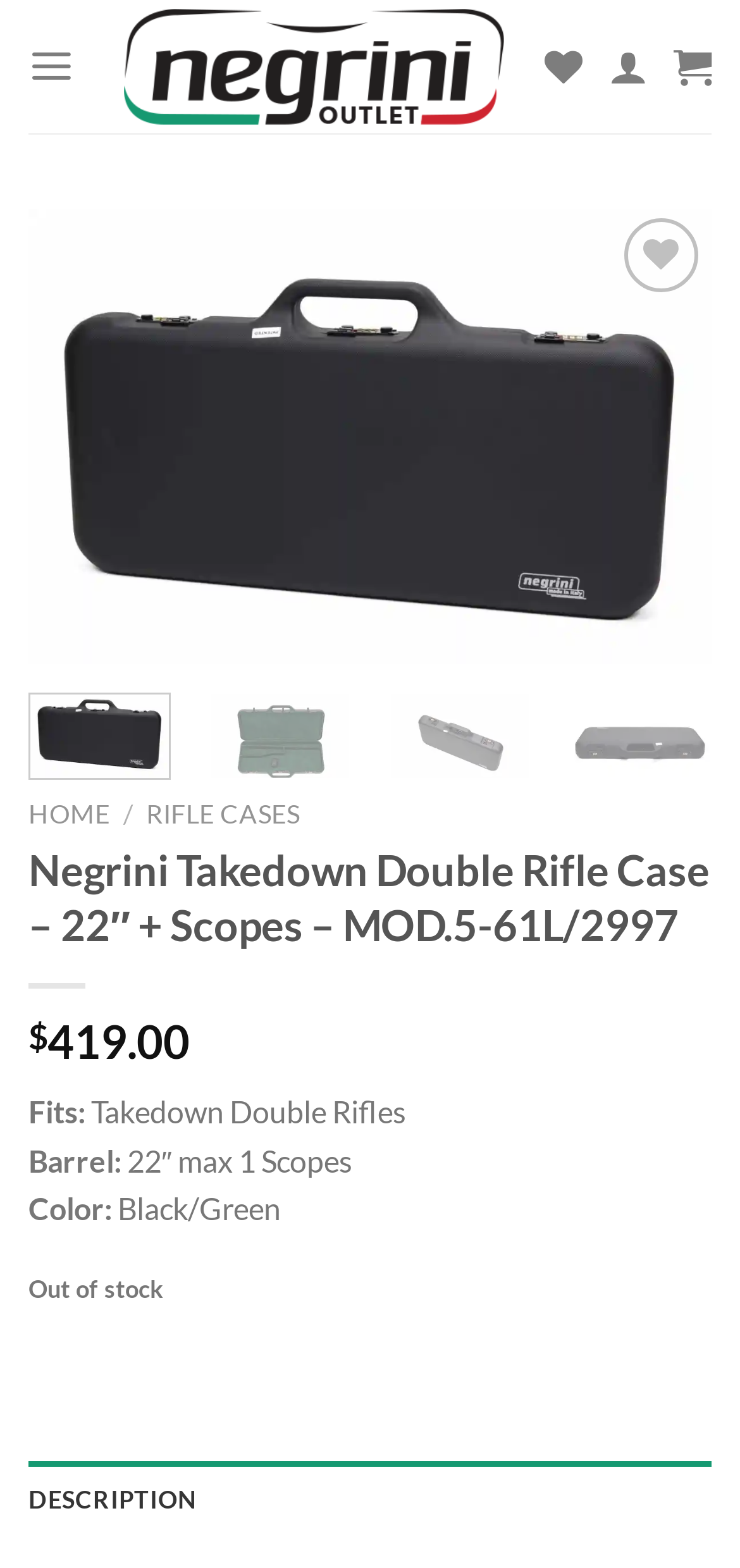Locate the bounding box coordinates of the element that should be clicked to execute the following instruction: "Go to the HOME page".

[0.038, 0.509, 0.149, 0.529]